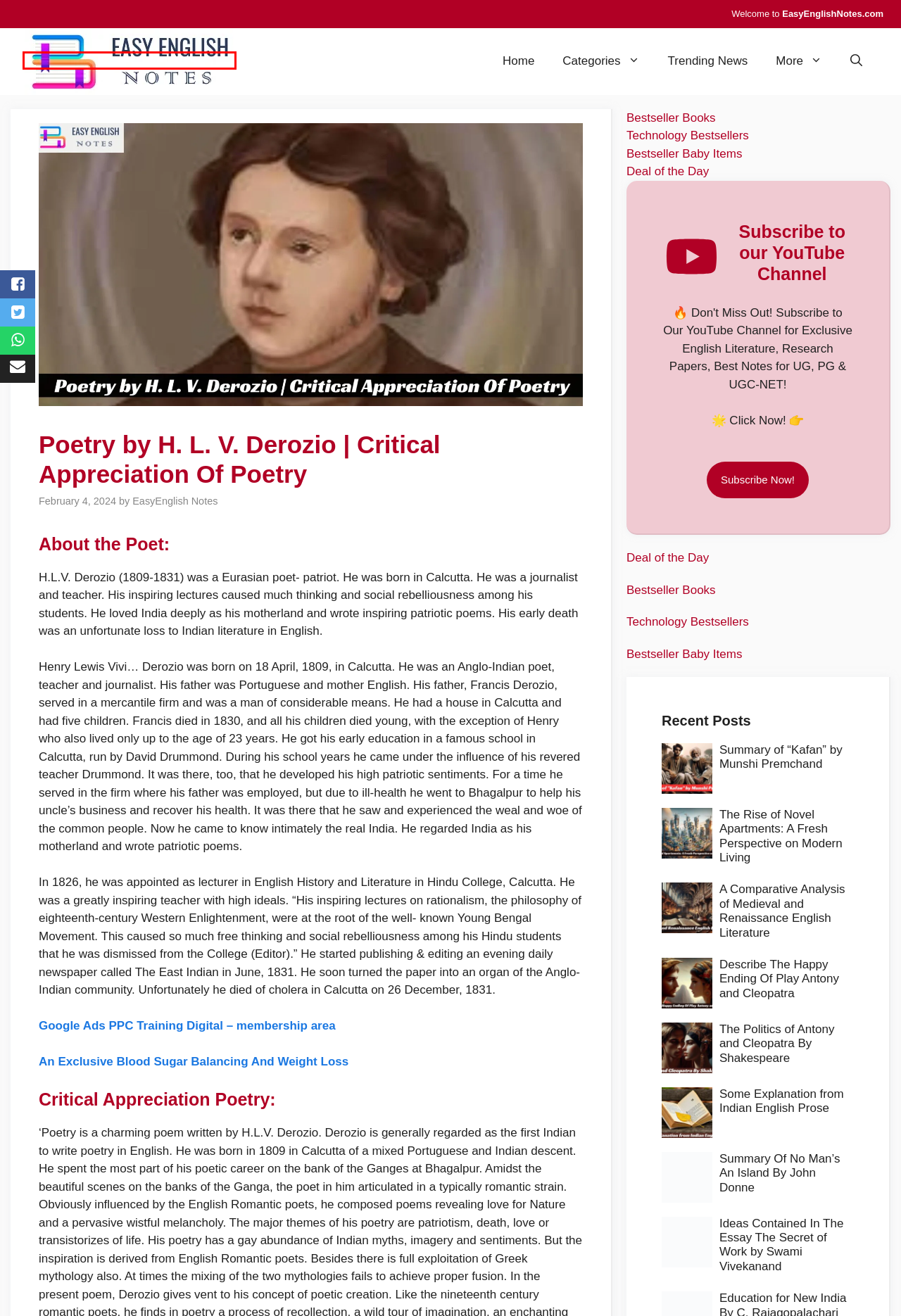Examine the screenshot of a webpage with a red rectangle bounding box. Select the most accurate webpage description that matches the new webpage after clicking the element within the bounding box. Here are the candidates:
A. Sales Angels Consulting
B. Home - Easy English Notes
C. EasyEnglish Notes - Easy English Notes
D. Describe The Happy Ending Of Play Antony and Cleopatra
E. Ideas Contained In The Essay The Secret of Work by Swami Vivekanand
F. Trending News - Easy English Notes
G. LeanBliss - Text Presentation
H. The Politics of Antony and Cleopatra By Shakespeare

B